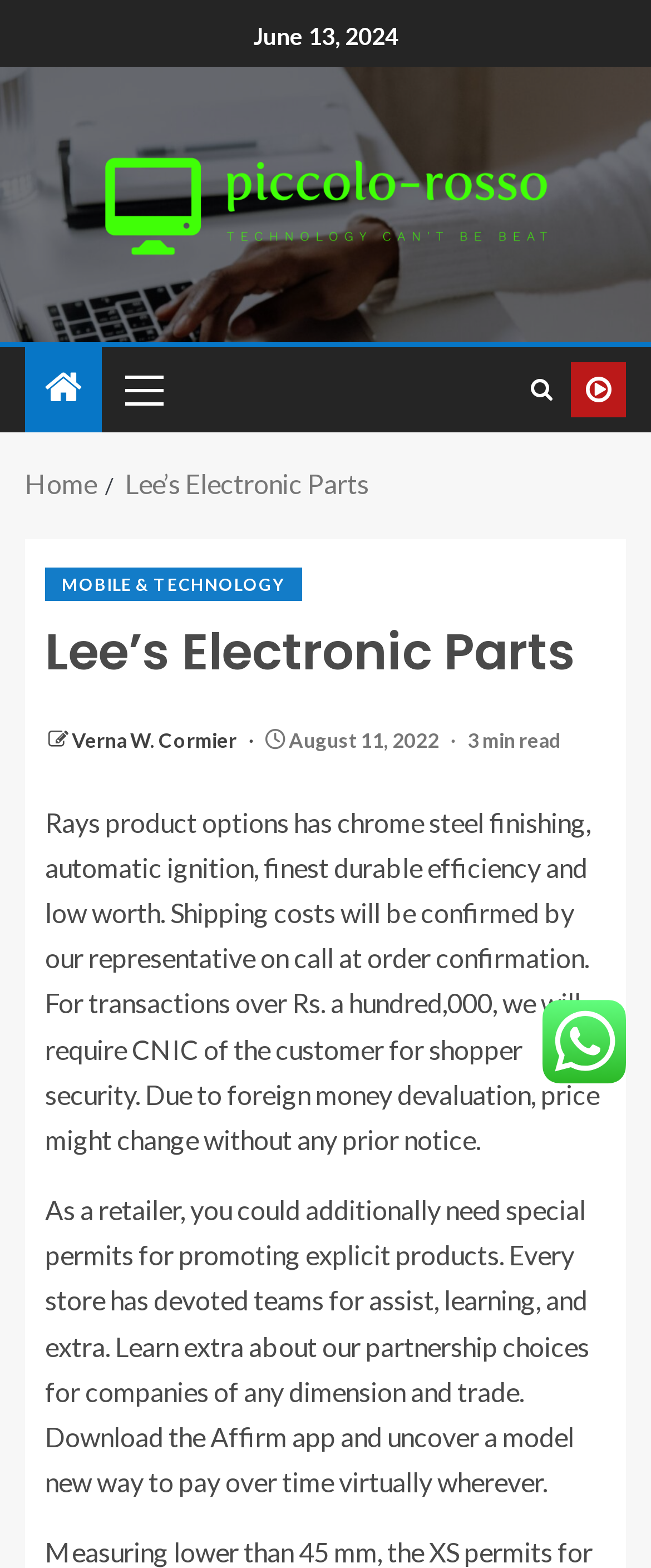What is the name of the electronic parts brand?
Please provide an in-depth and detailed response to the question.

The name of the electronic parts brand is 'Lee’s Electronic Parts', which is mentioned in the breadcrumbs navigation and also in the article header.